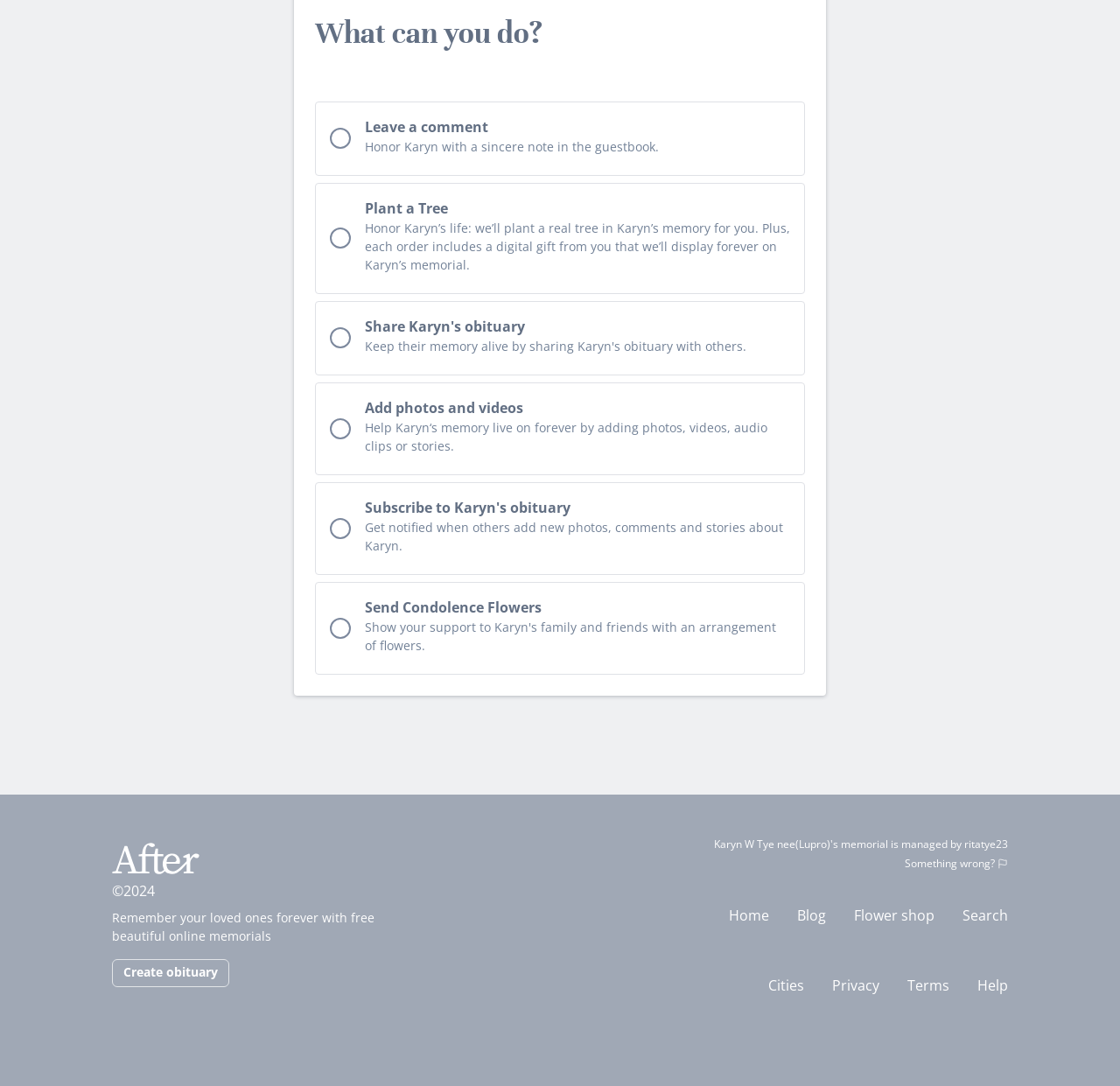Please identify the bounding box coordinates of the element that needs to be clicked to execute the following command: "Click on the Ditikeni link". Provide the bounding box using four float numbers between 0 and 1, formatted as [left, top, right, bottom].

None